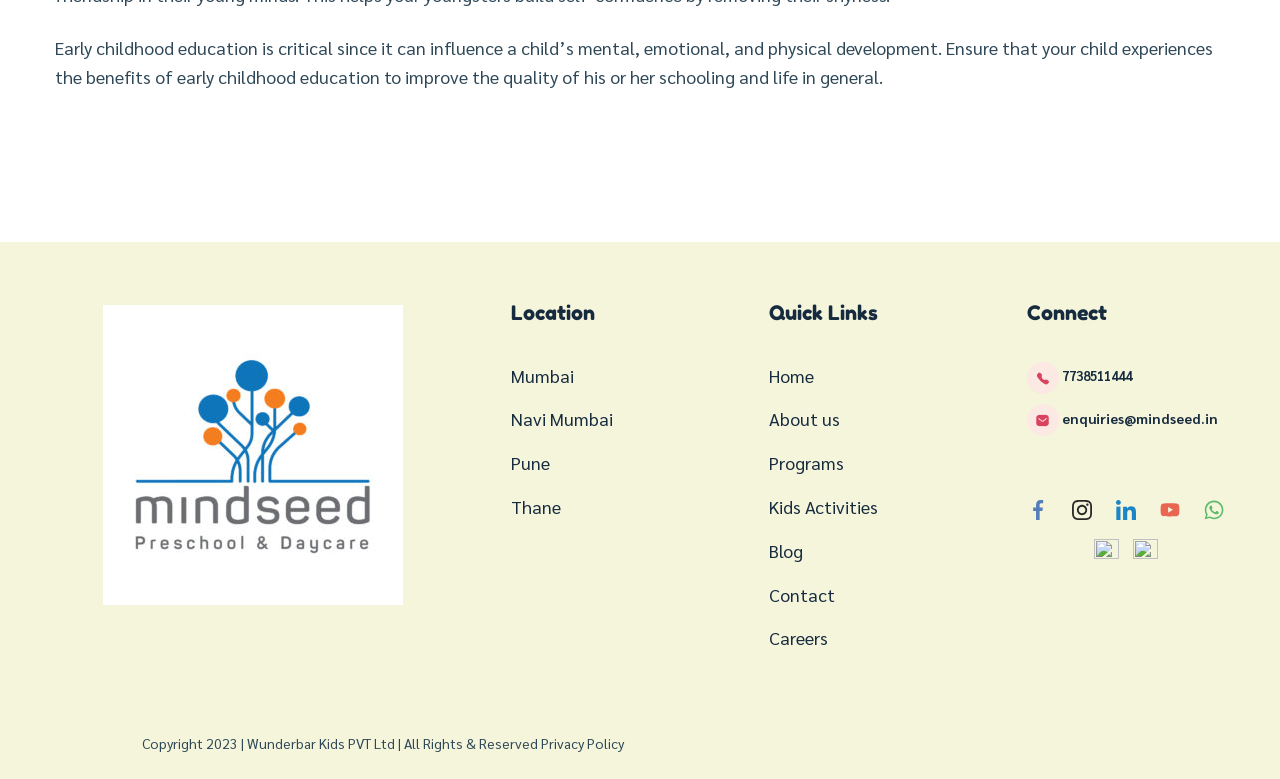Pinpoint the bounding box coordinates of the area that must be clicked to complete this instruction: "View the 'Kids Activities' page".

[0.601, 0.635, 0.686, 0.665]